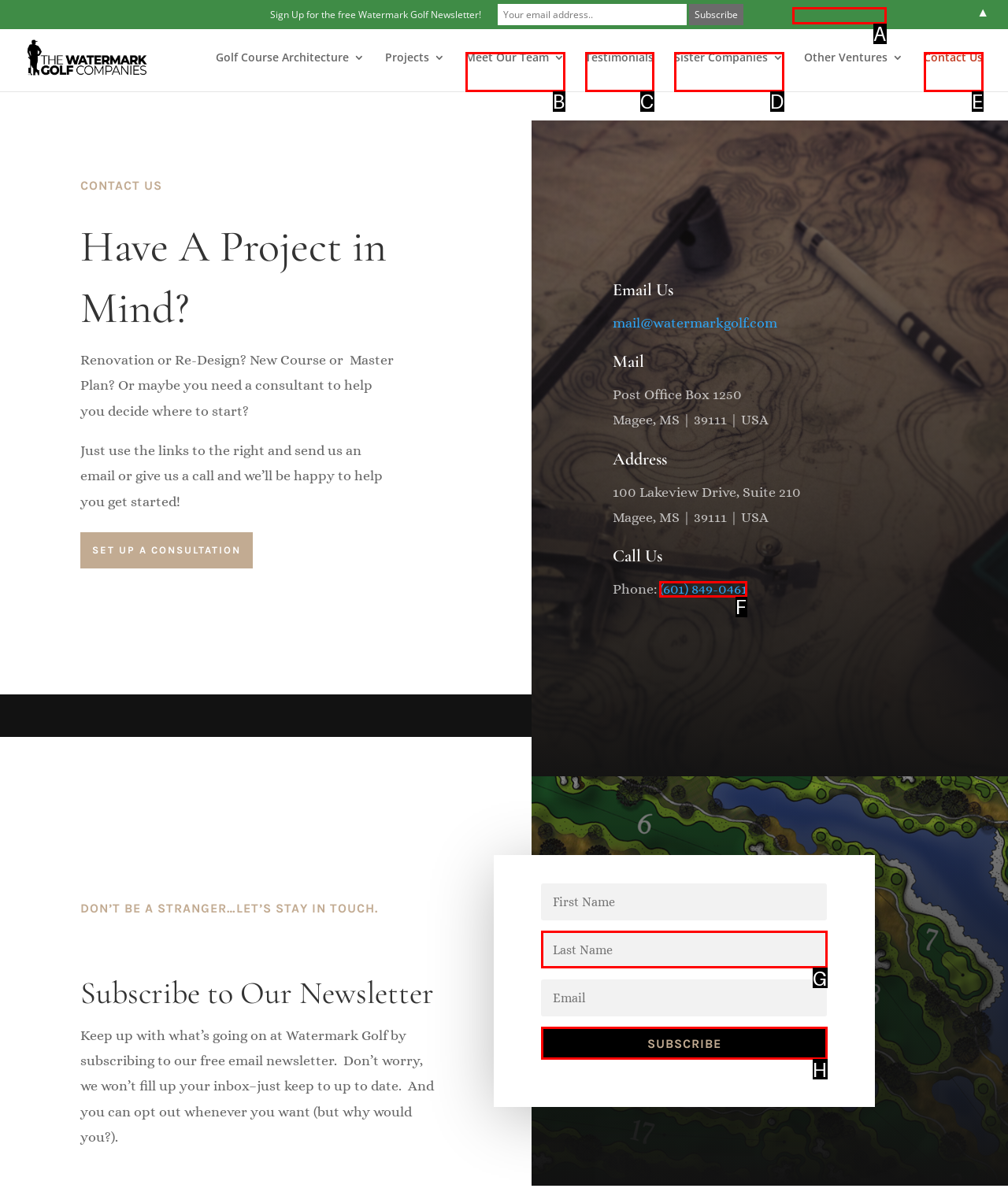Determine the appropriate lettered choice for the task: Call Watermark Golf. Reply with the correct letter.

F